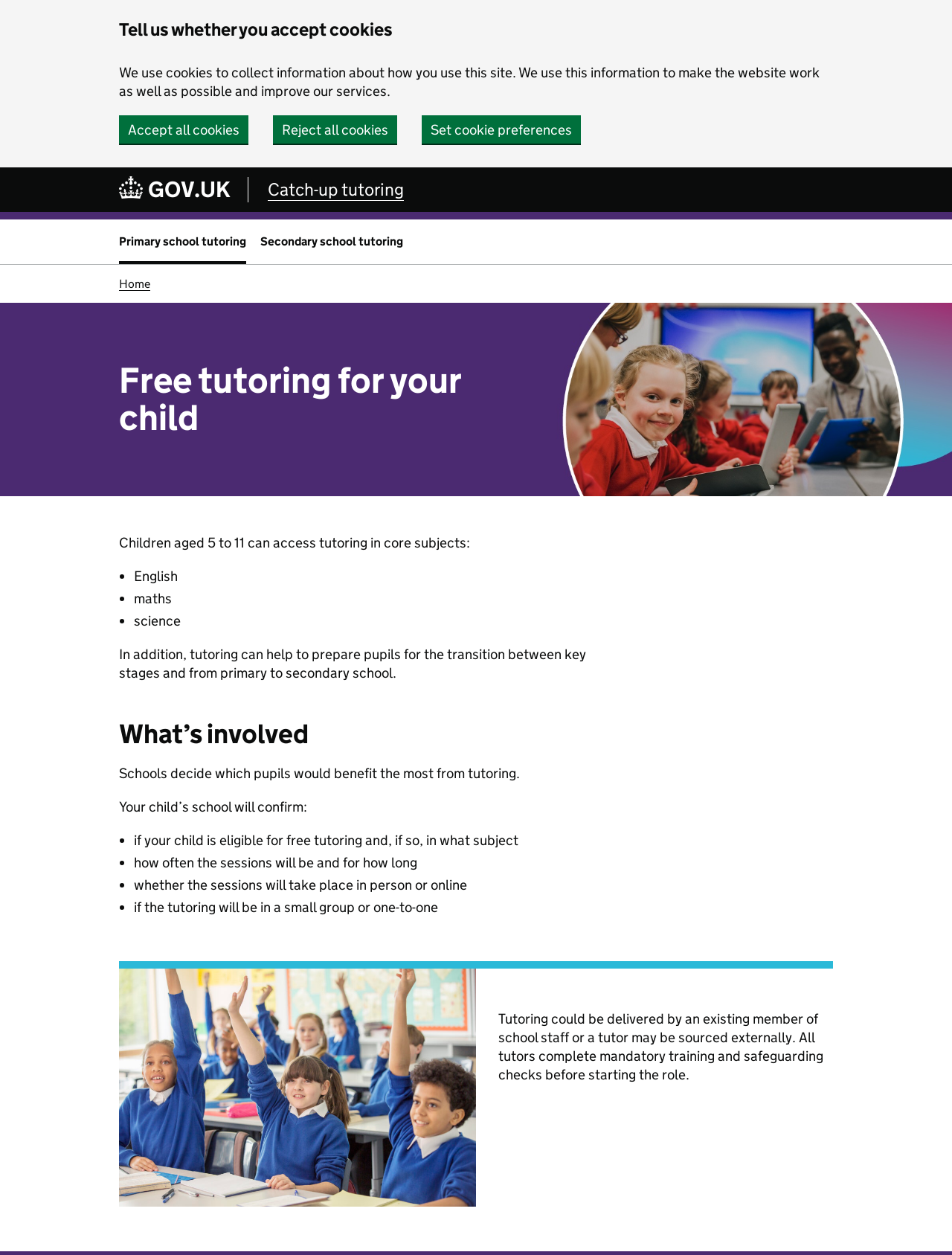Identify the bounding box coordinates for the element you need to click to achieve the following task: "Click on 'Skip to main content'". Provide the bounding box coordinates as four float numbers between 0 and 1, in the form [left, top, right, bottom].

[0.0, 0.0, 0.024, 0.012]